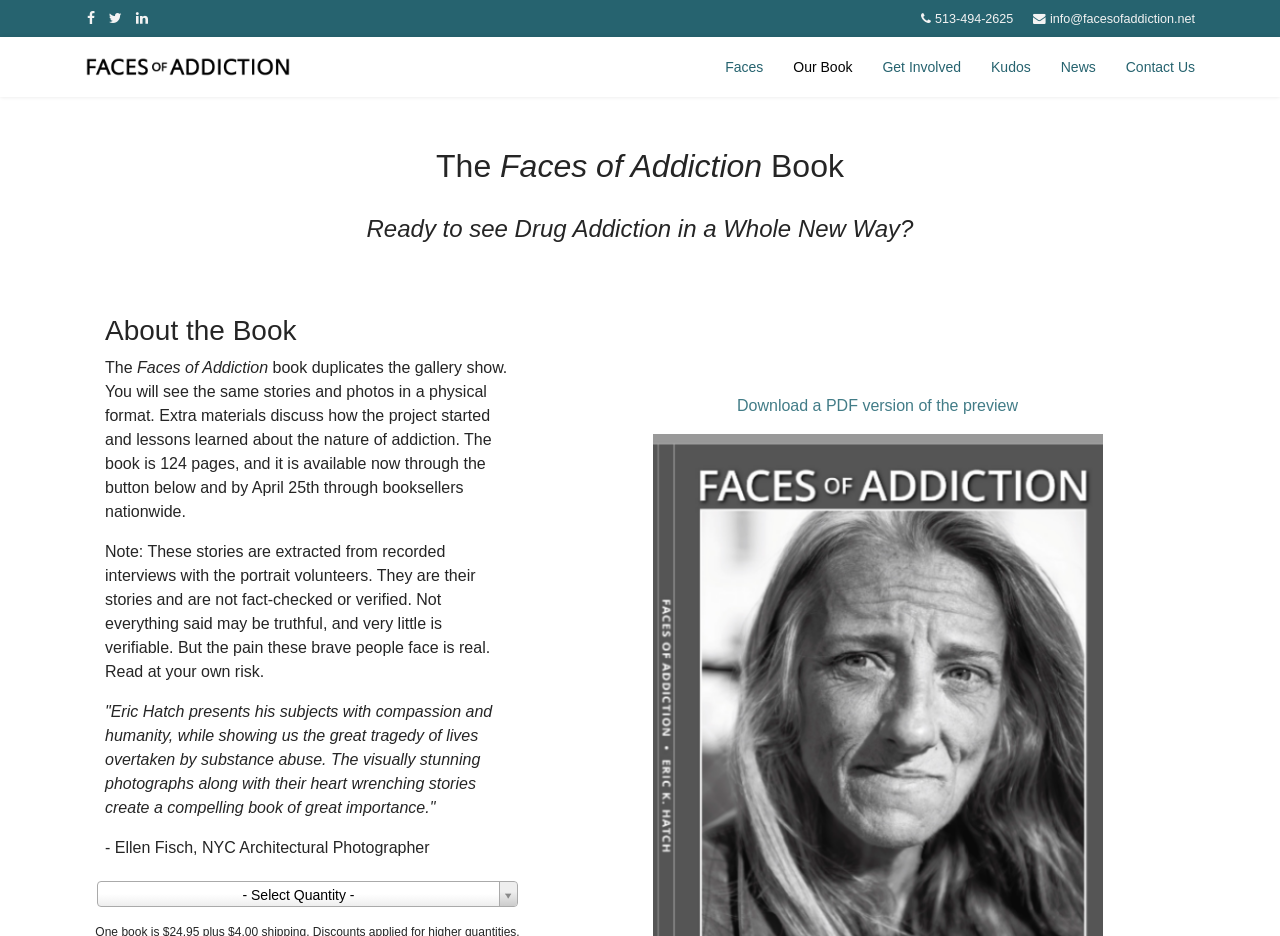How many social media links are there?
Respond with a short answer, either a single word or a phrase, based on the image.

3